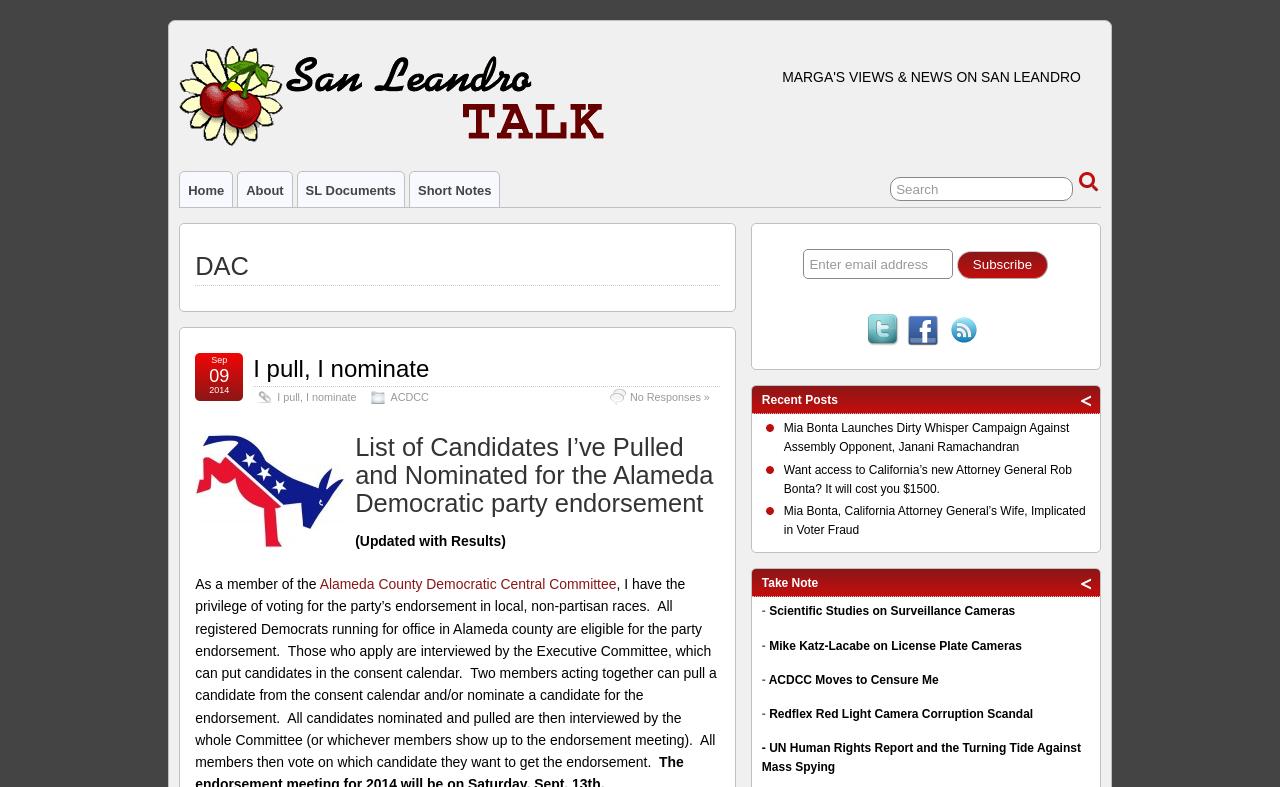What is the image next to the heading 'Democrat Donkey List of Candidates I’ve Pulled and Nominated for the Alameda Democratic party endorsement'?
With the help of the image, please provide a detailed response to the question.

The question is asking for the image next to the heading, which can be found in the image element with the description 'Democrat Donkey'.